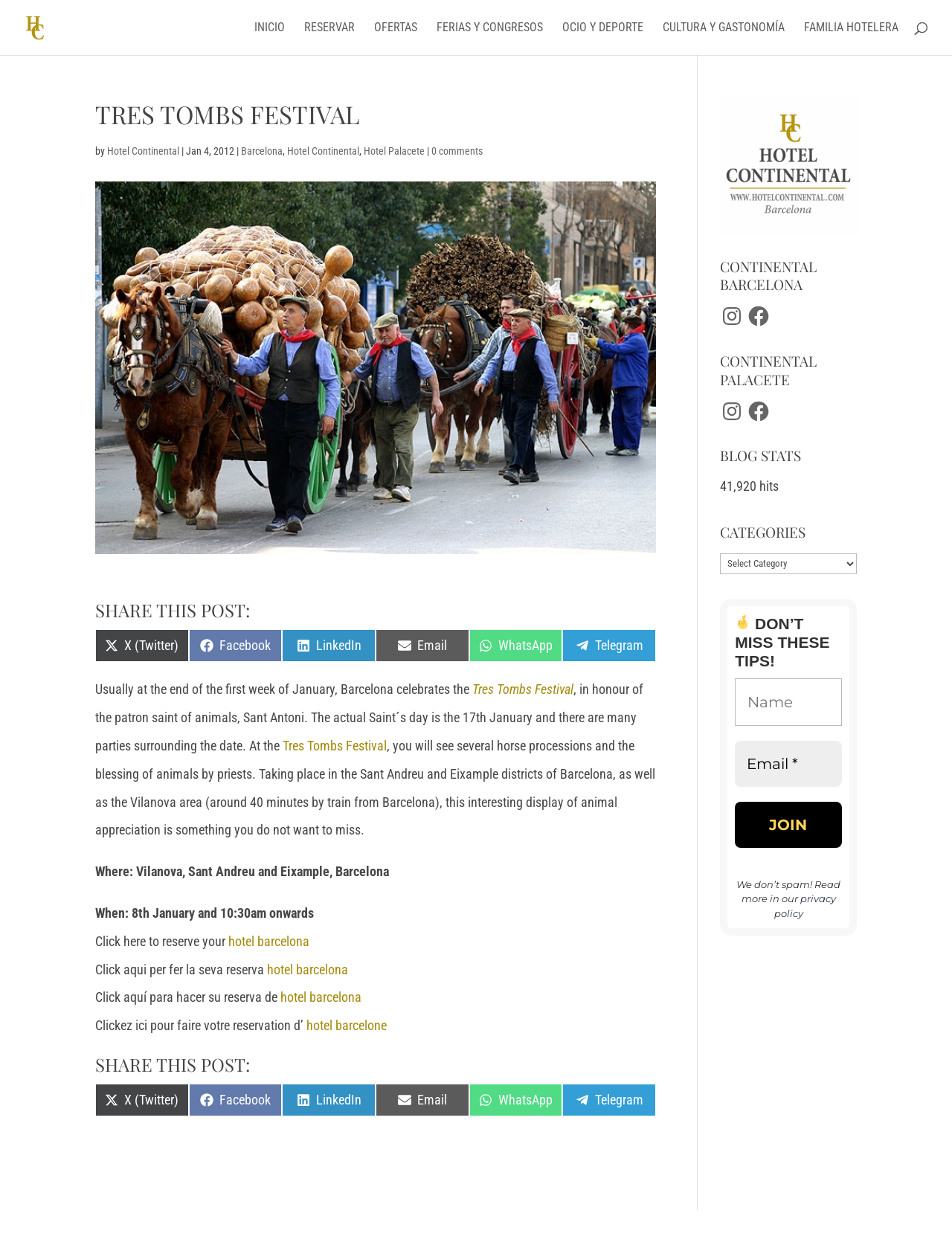How many hits does the blog have?
Make sure to answer the question with a detailed and comprehensive explanation.

The webpage has a section 'BLOG STATS' which displays '41,920 hits' which indicates the number of hits the blog has.